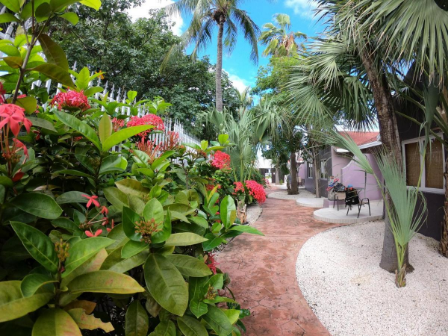Compose an extensive description of the image.

The image showcases a beautiful, tropical pathway lined with vibrant greenery and colorful flowers, creating an inviting atmosphere. Lush palm trees and abundant foliage frame the either side of the walkway, which is made of warm, terracotta tiles. On the right, charming pastel-colored buildings peek through the foliage, further enhancing the tranquil ambiance. Soft, bright sunlight filters through the leaves, casting playful shadows along the path. This picturesque scene conjures feelings of relaxation and serenity, perfect for those seeking a peaceful retreat.